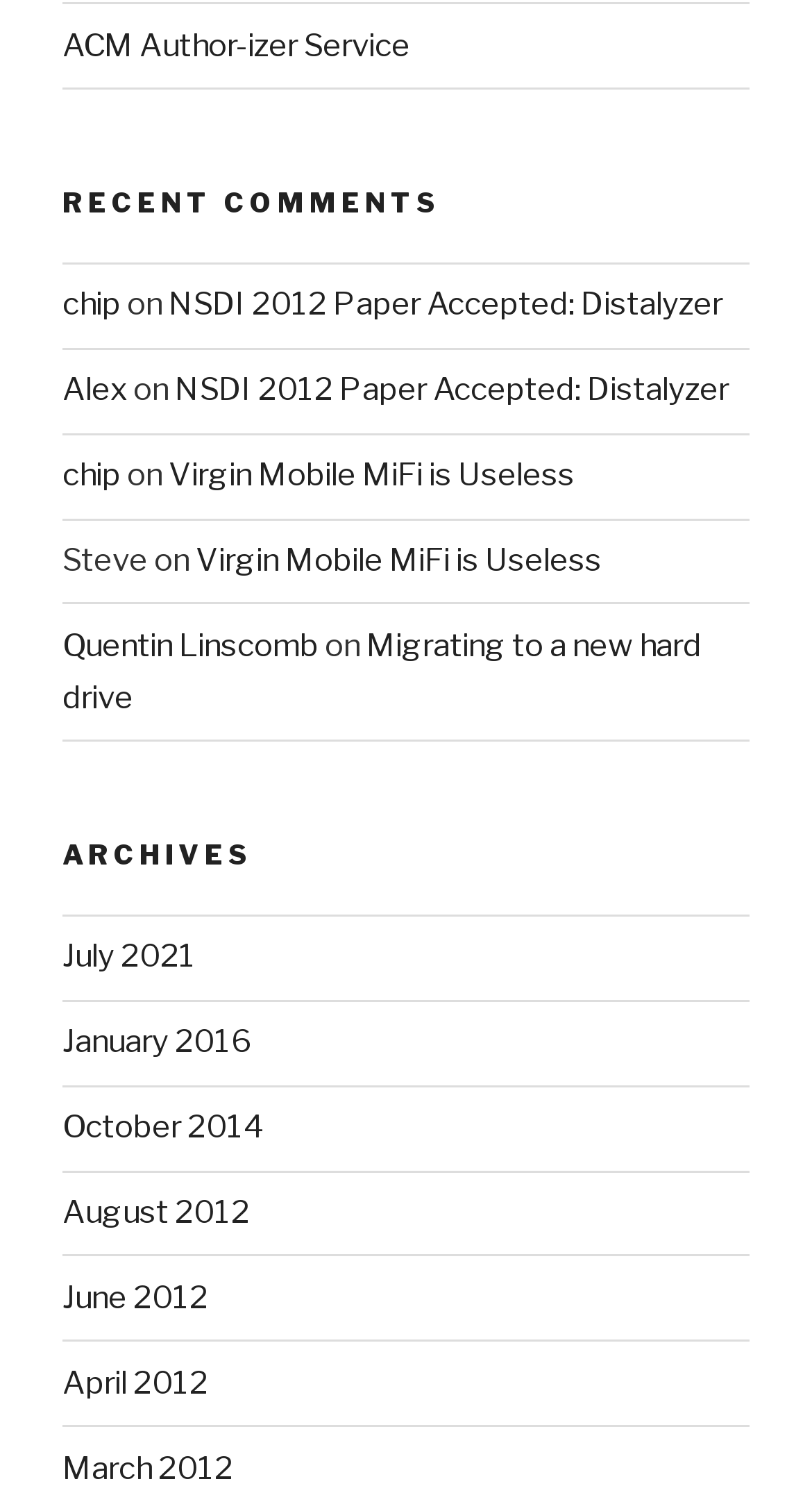Pinpoint the bounding box coordinates of the area that must be clicked to complete this instruction: "click on 'let us know'".

None